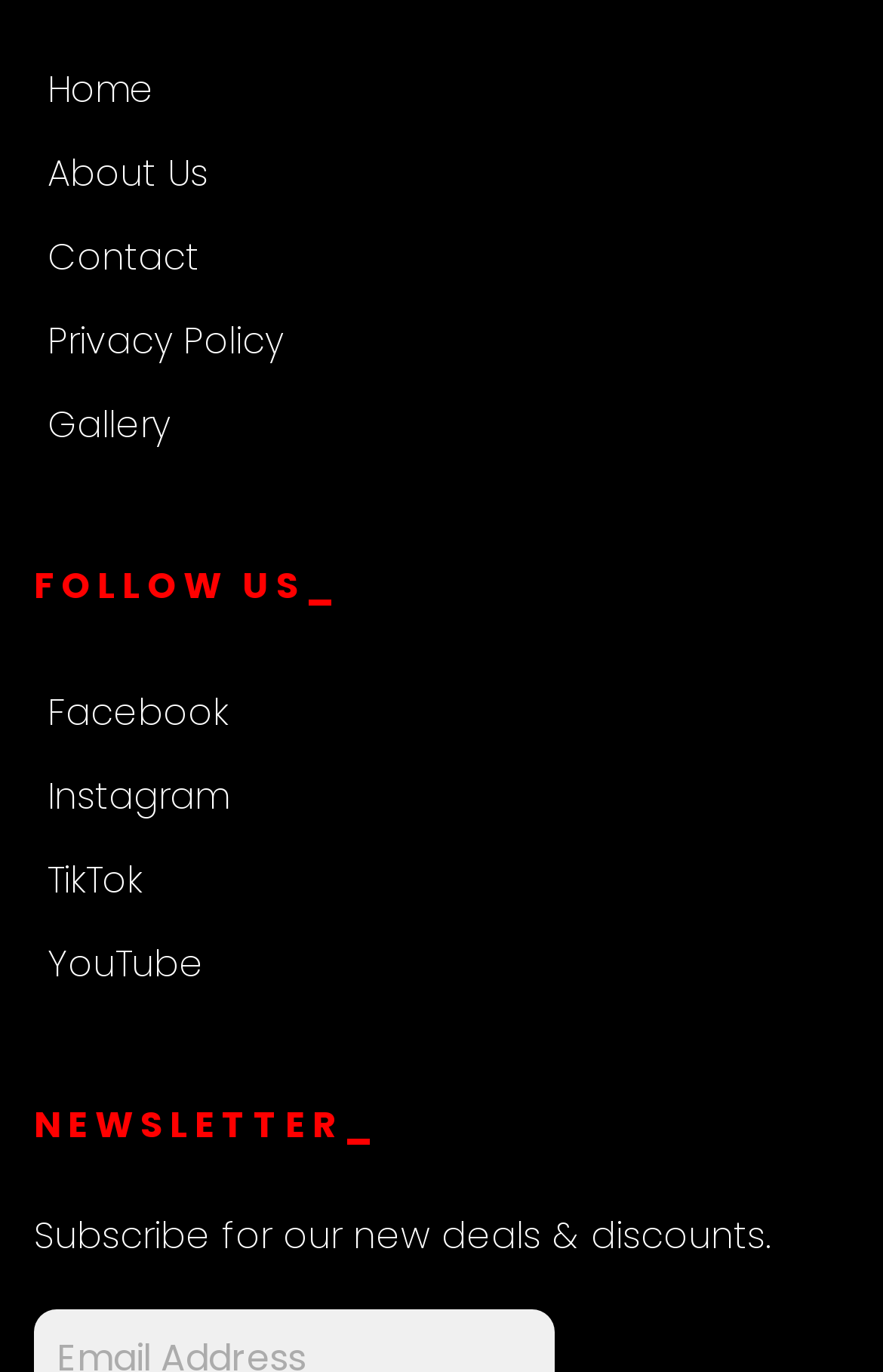Find the bounding box coordinates for the area that must be clicked to perform this action: "go to home page".

[0.054, 0.047, 0.174, 0.085]